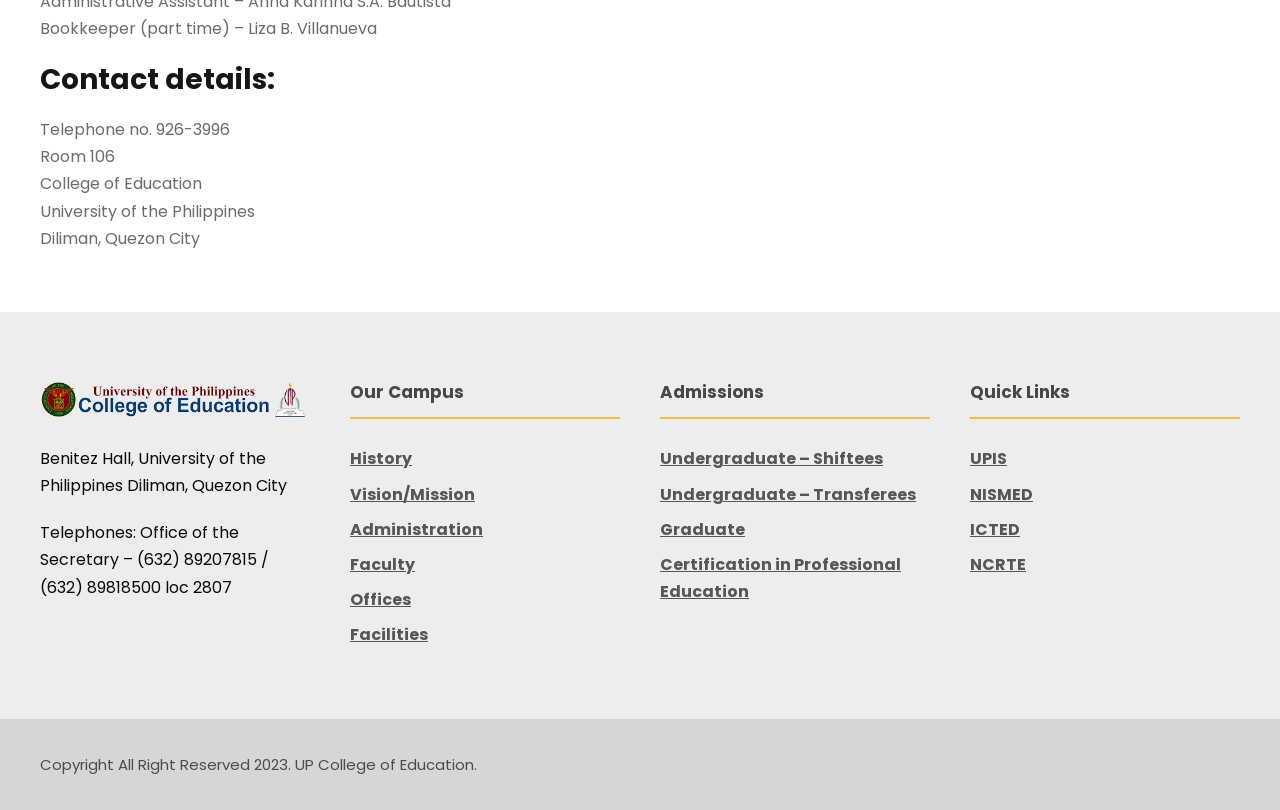Specify the bounding box coordinates for the region that must be clicked to perform the given instruction: "Visit UPIS".

[0.758, 0.552, 0.787, 0.581]